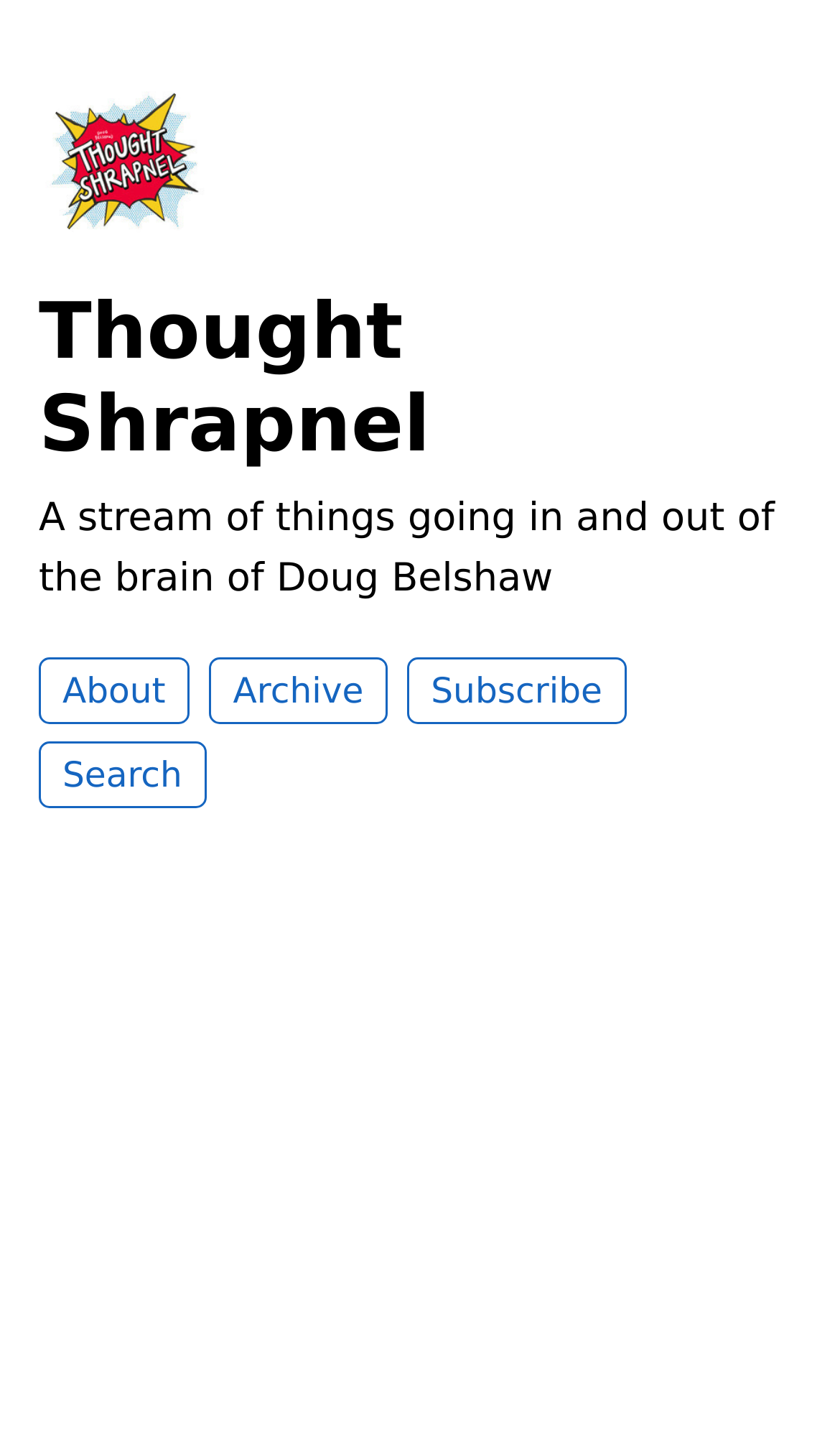Locate the bounding box of the UI element described in the following text: "parent_node: Featured Columnists".

None